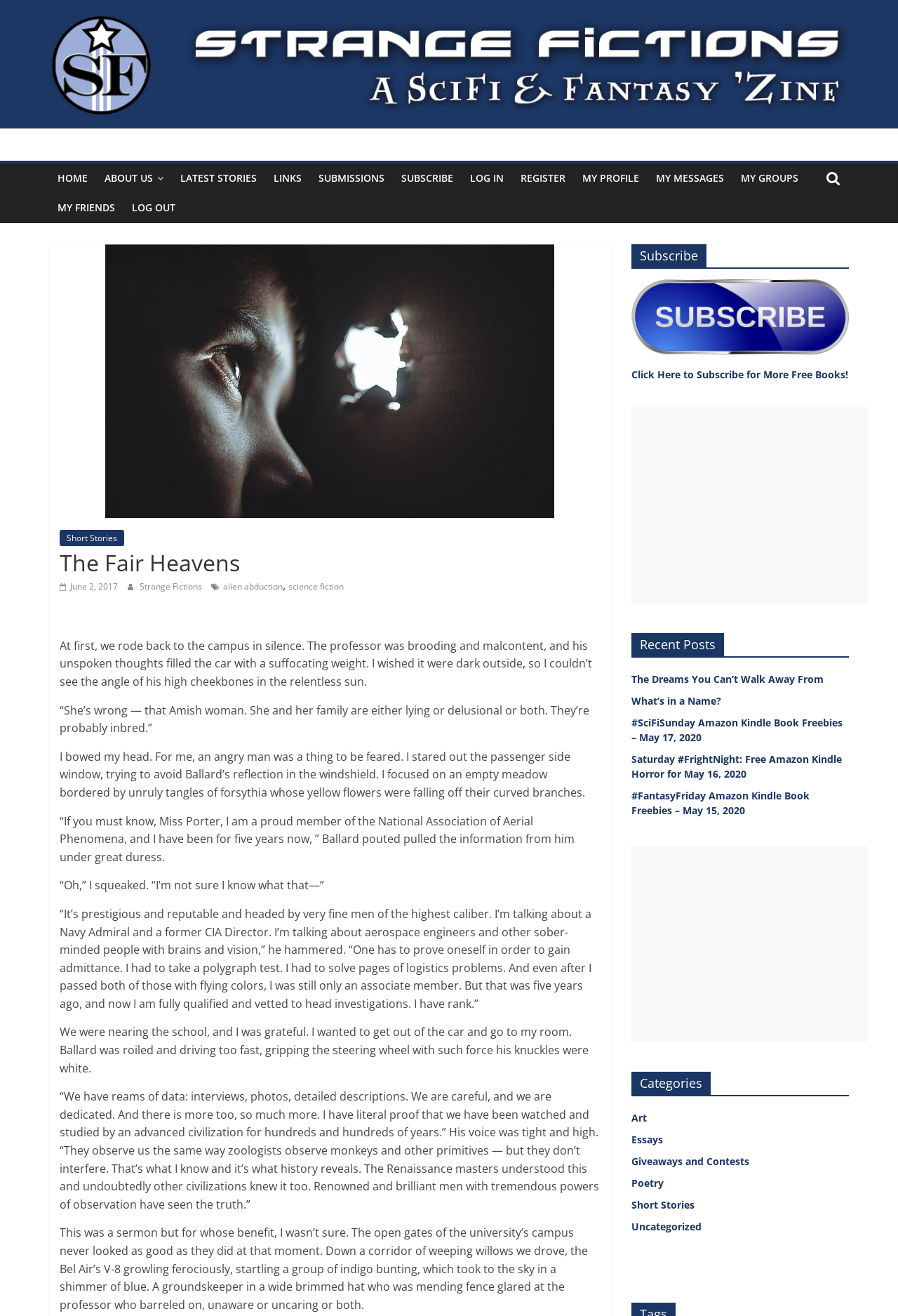Using the information from the screenshot, answer the following question thoroughly:
What is the genre of the story?

The story mentions alien abduction and aerial phenomena, which are common themes in science fiction. Additionally, the professor's interest in UFOs and extraterrestrial life suggests that the story is likely a work of science fiction.